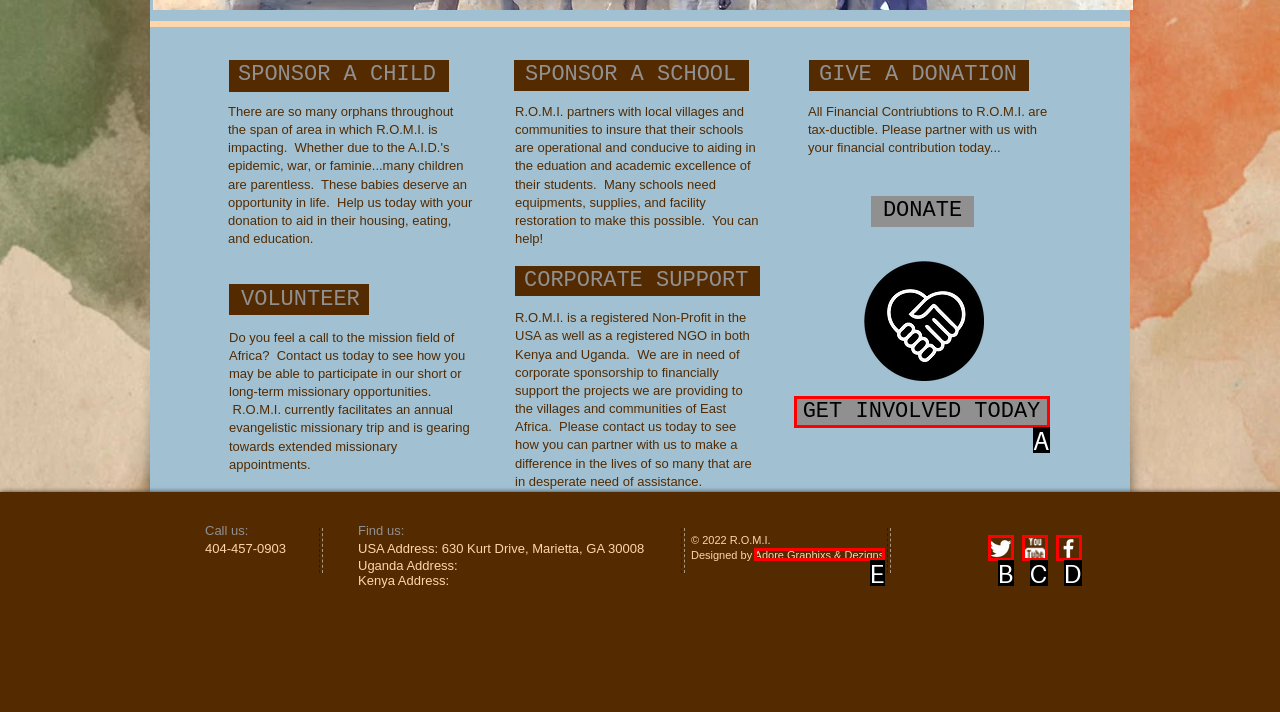Given the description: Adore Graphixs & Dezigns, identify the corresponding option. Answer with the letter of the appropriate option directly.

E